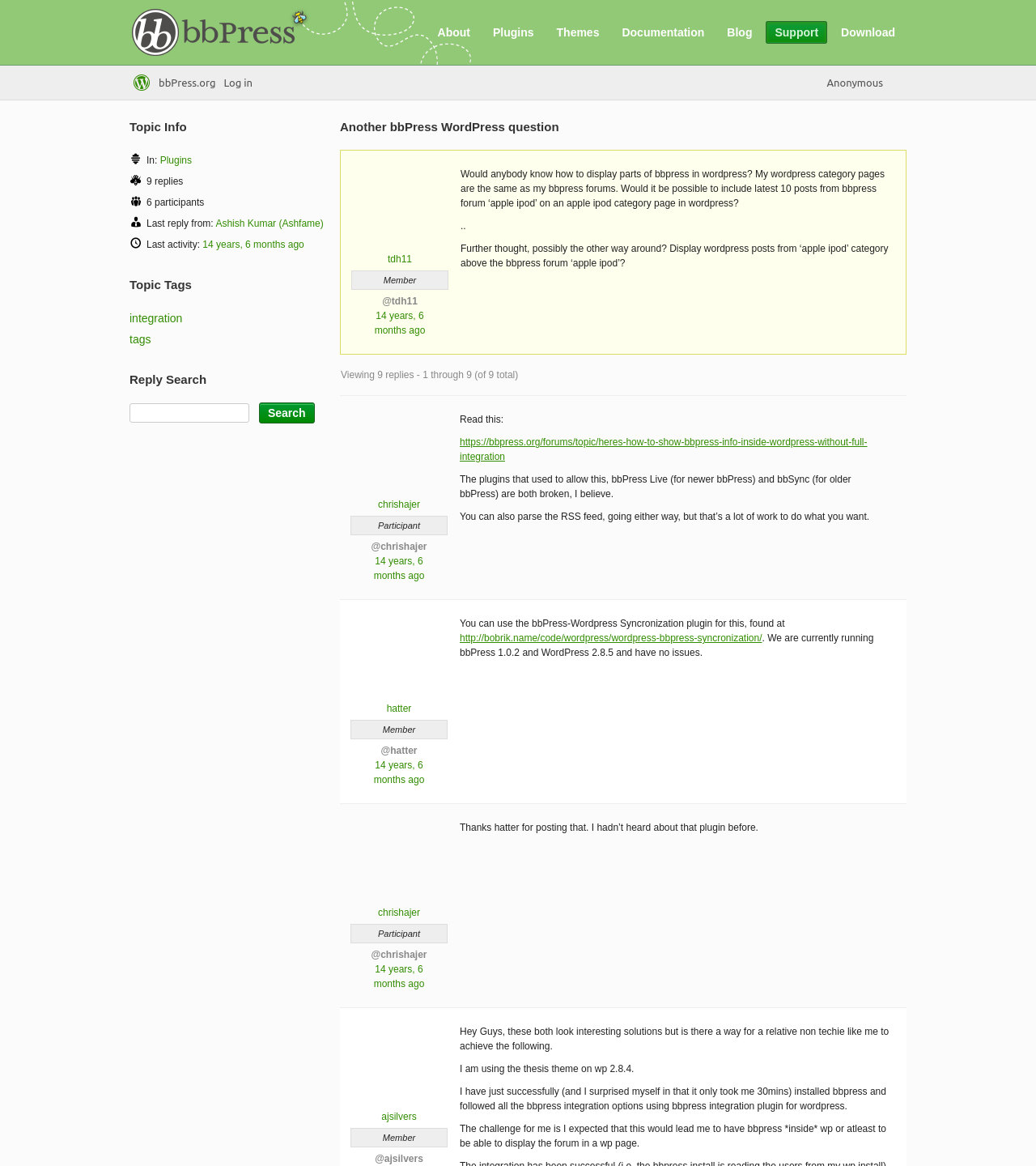What is the title of the topic?
Look at the webpage screenshot and answer the question with a detailed explanation.

I found the title of the topic by looking at the heading element with the text 'Another bbPress WordPress question' which is located at the top of the webpage.